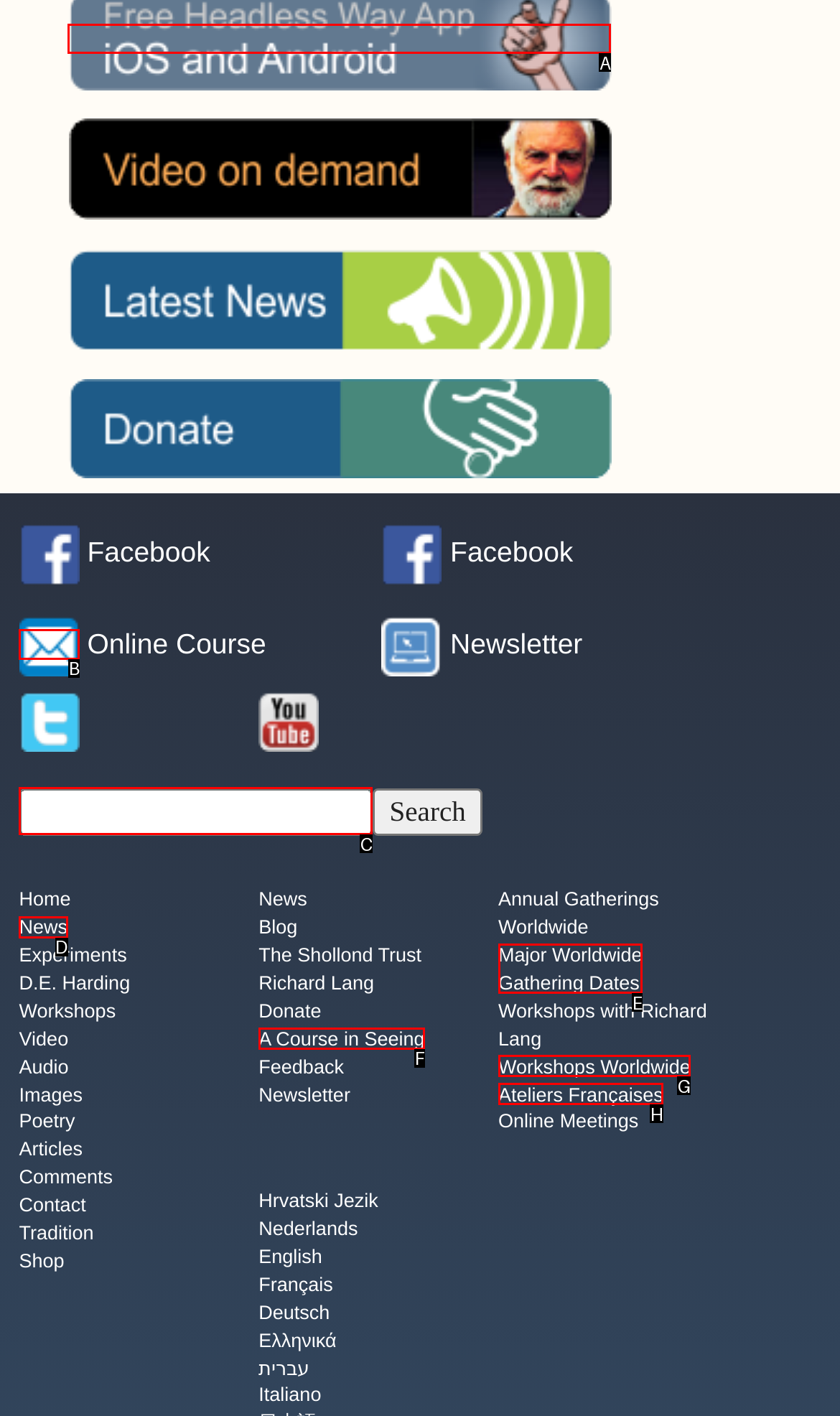Identify the correct UI element to click on to achieve the task: Click here to get the free Headless iPhone app. Provide the letter of the appropriate element directly from the available choices.

A